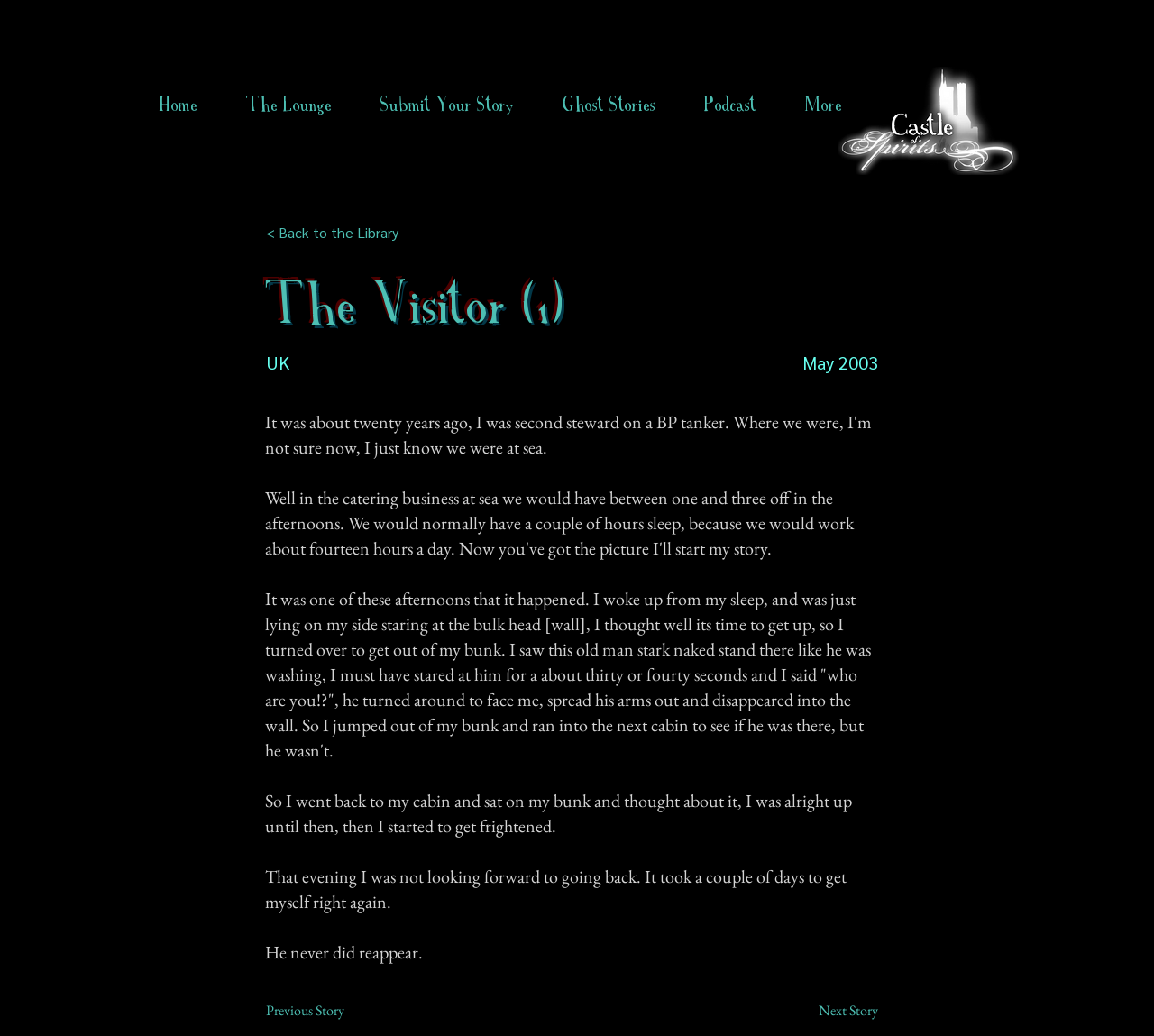What is the date of the story?
Based on the image, answer the question with as much detail as possible.

The heading 'May 2003' is present below the title of the story, indicating the date when the story was published or took place.